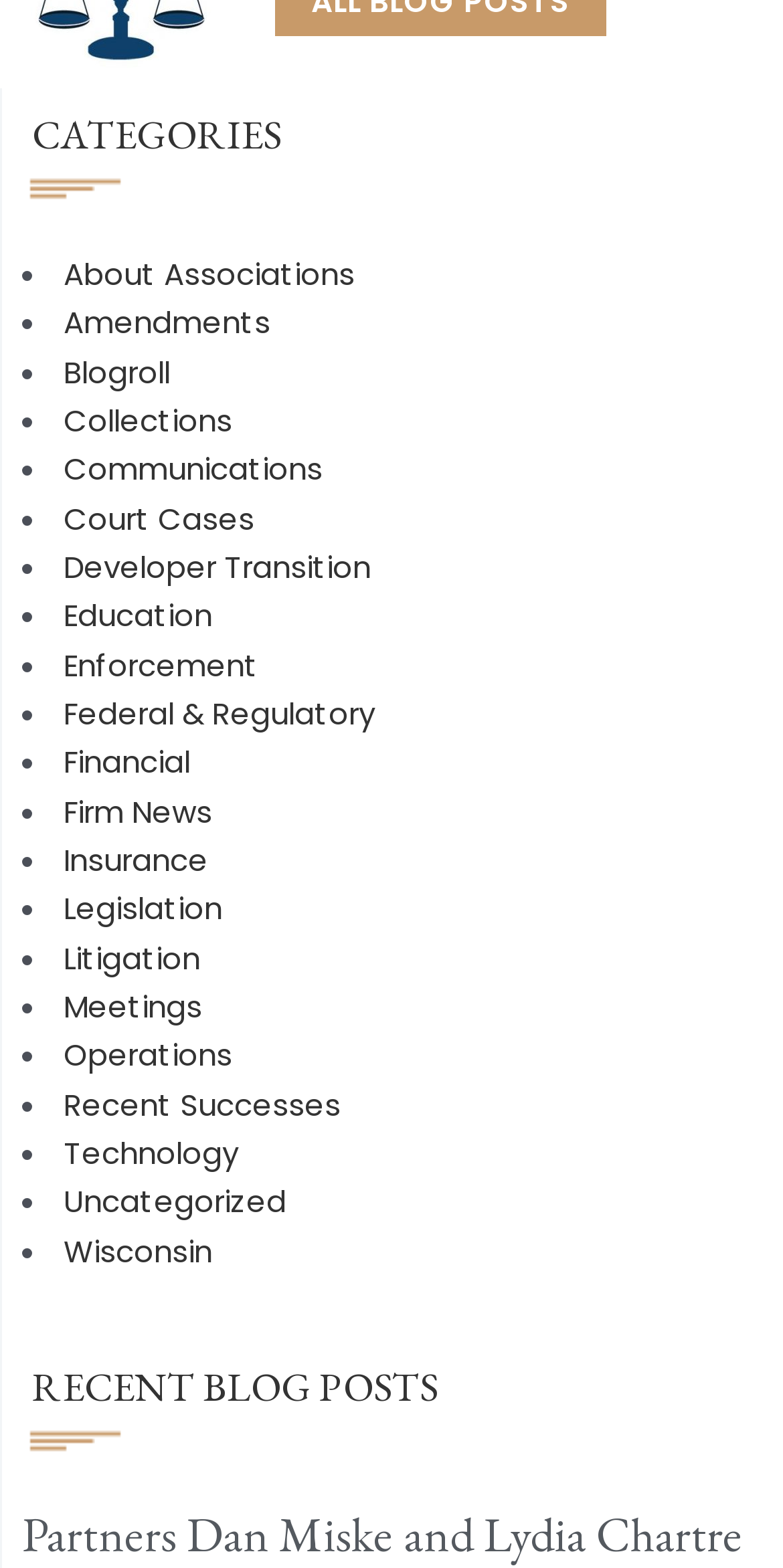What is the purpose of the three bars icon?
Please give a detailed and elaborate answer to the question based on the image.

The three bars icon is commonly used to represent a menu or a list of options. In this webpage, it appears twice, once at the top and once at the bottom, suggesting that it might be used to navigate or access different sections of the webpage.